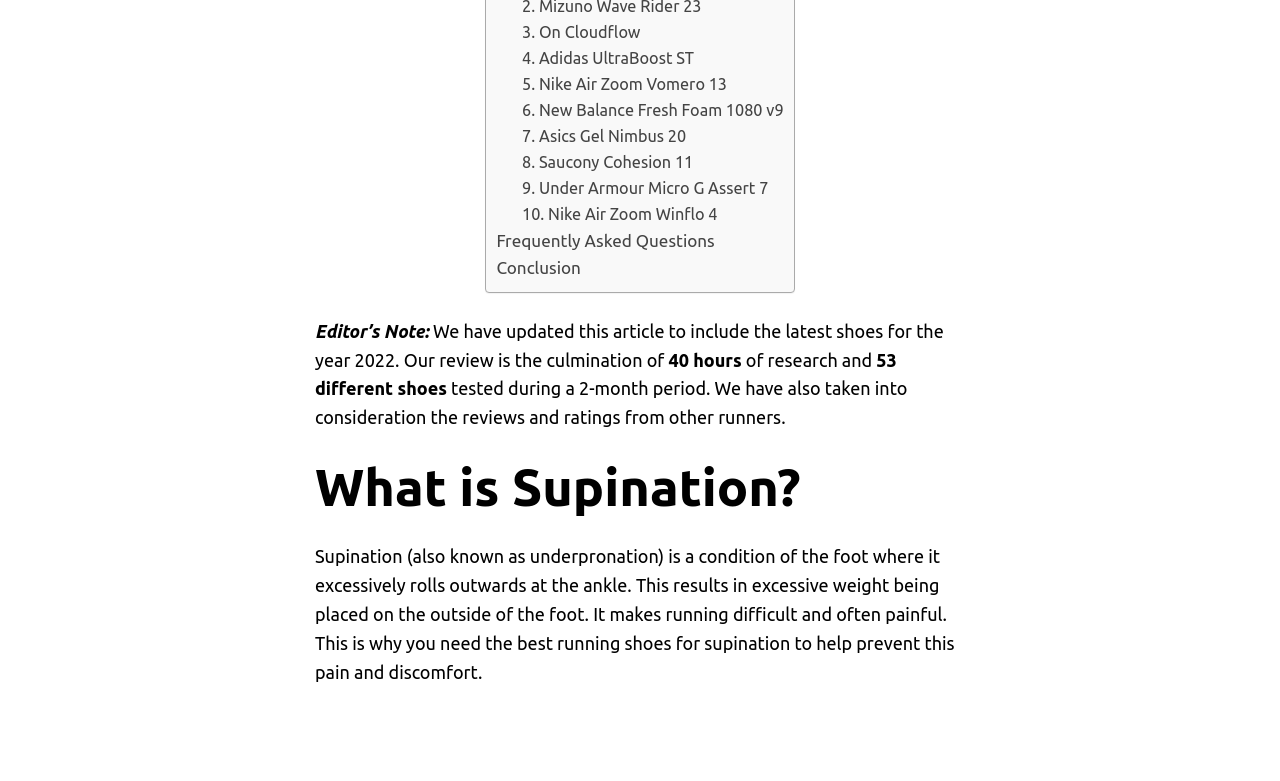Specify the bounding box coordinates of the element's area that should be clicked to execute the given instruction: "Click on the link to read the Conclusion". The coordinates should be four float numbers between 0 and 1, i.e., [left, top, right, bottom].

[0.388, 0.331, 0.454, 0.355]